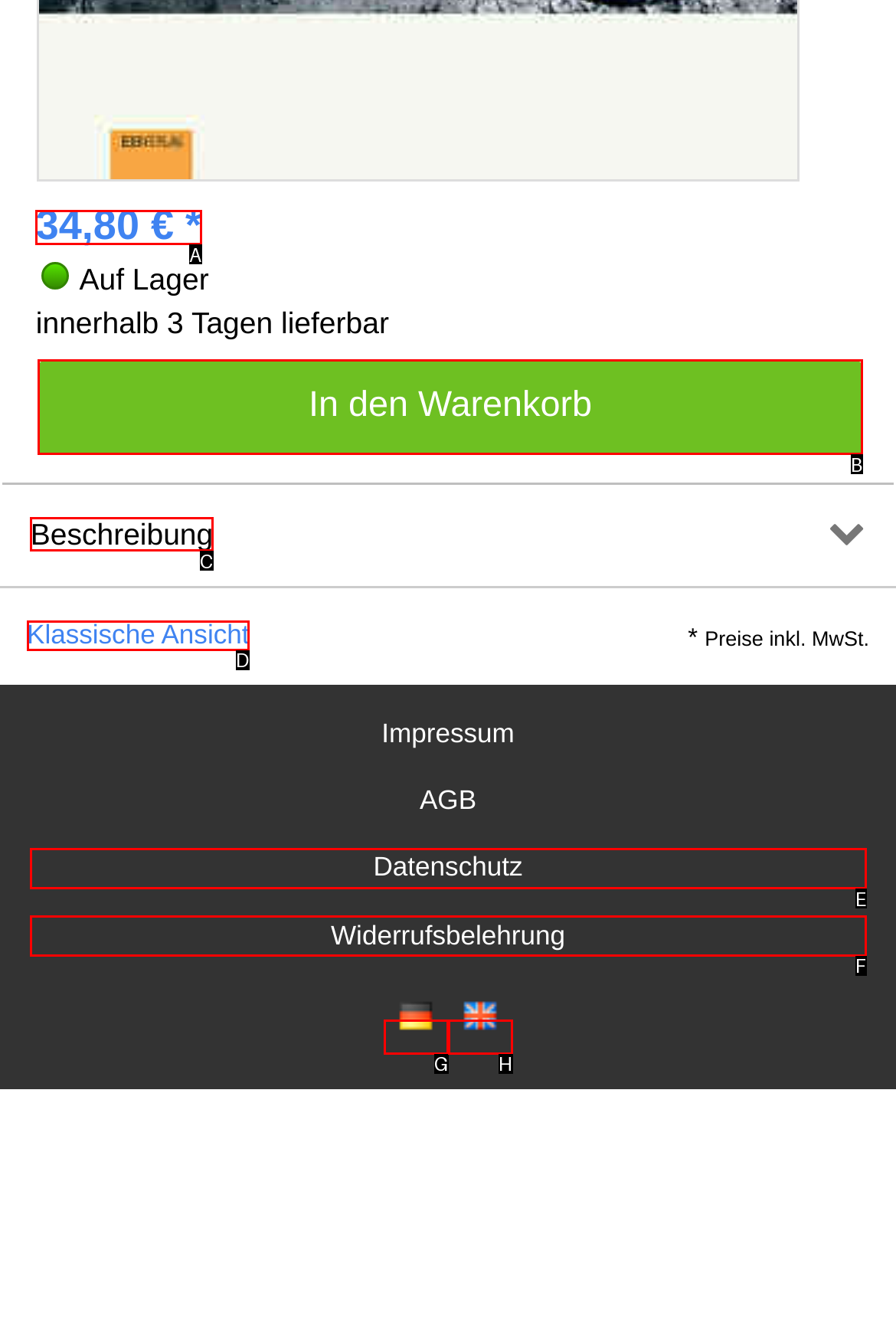Find the option you need to click to complete the following instruction: View product description
Answer with the corresponding letter from the choices given directly.

C